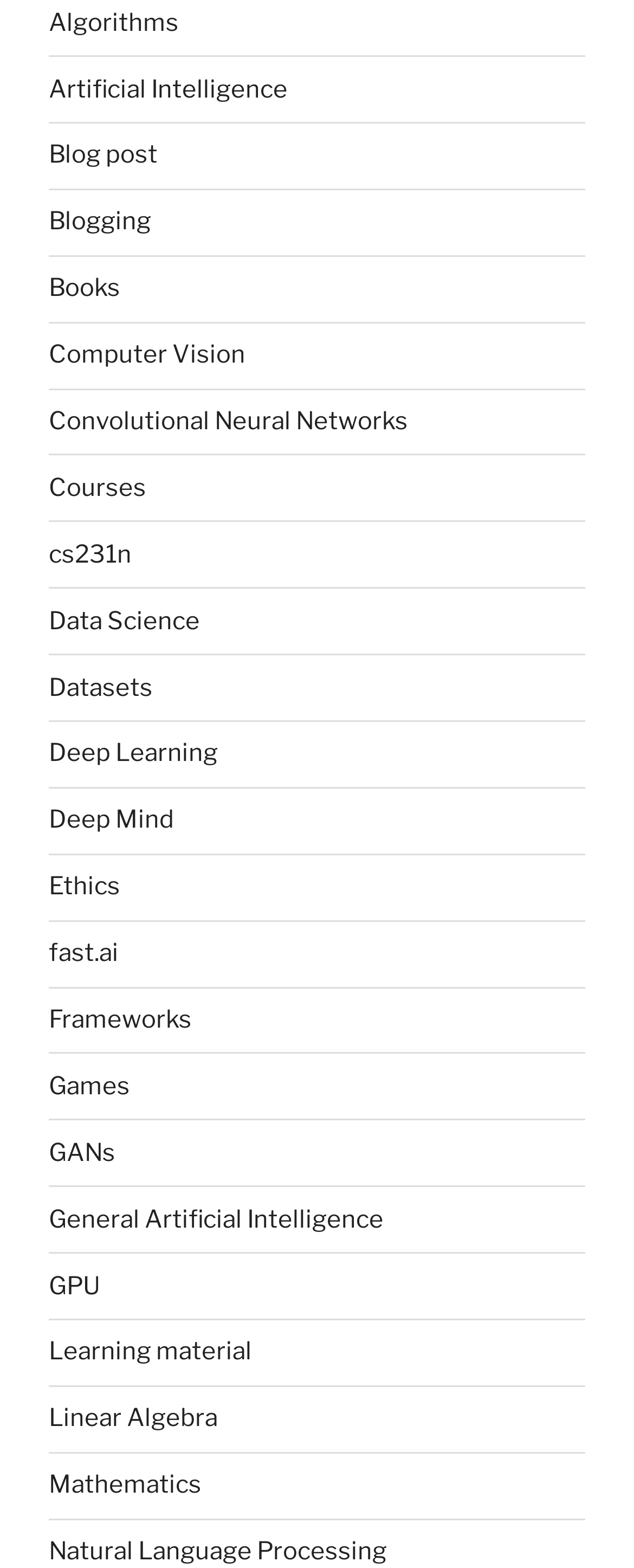Determine the bounding box coordinates for the clickable element required to fulfill the instruction: "Click on Algorithms". Provide the coordinates as four float numbers between 0 and 1, i.e., [left, top, right, bottom].

[0.077, 0.005, 0.282, 0.024]